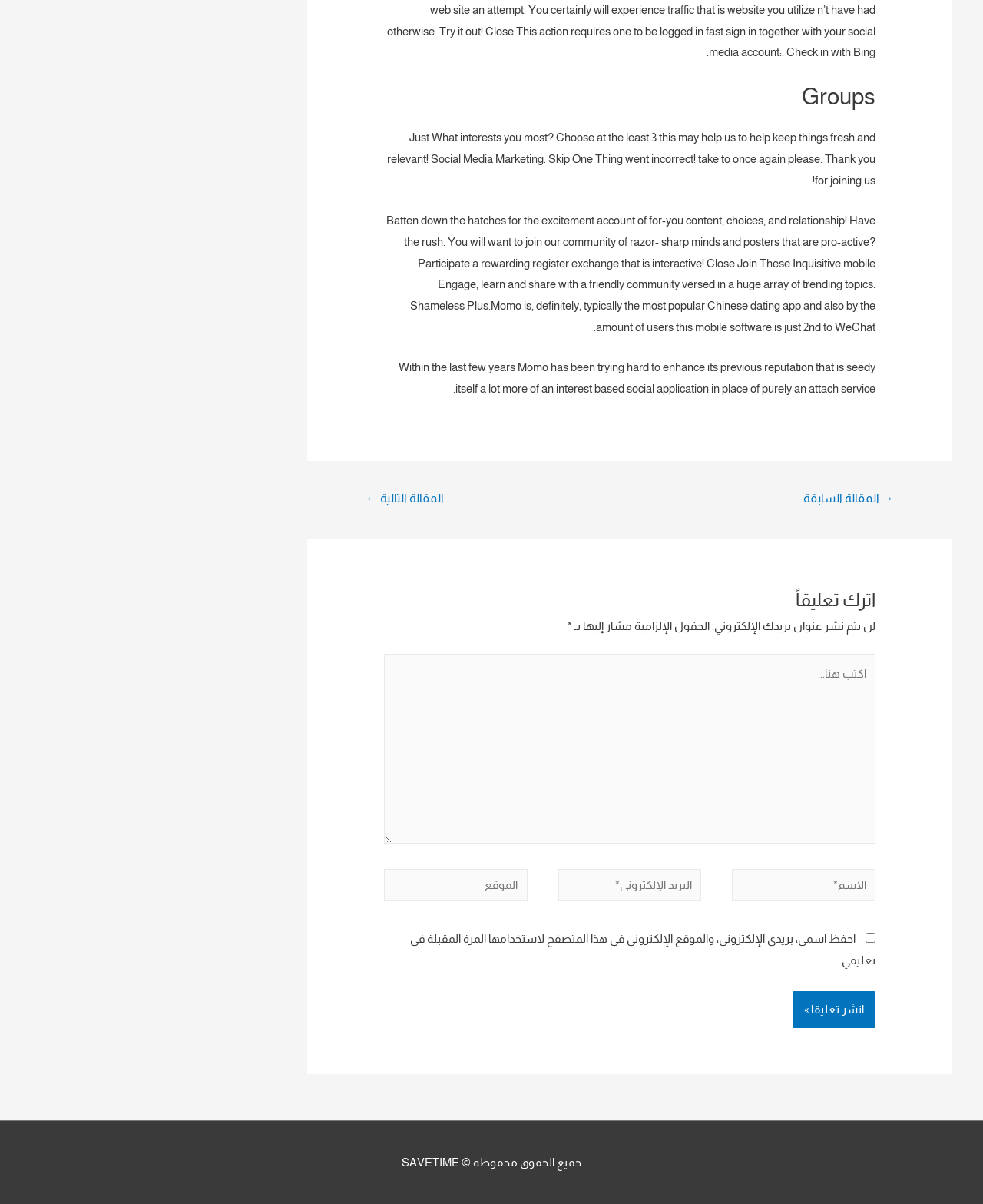What is the required information to leave a comment? Based on the image, give a response in one word or a short phrase.

Name and email